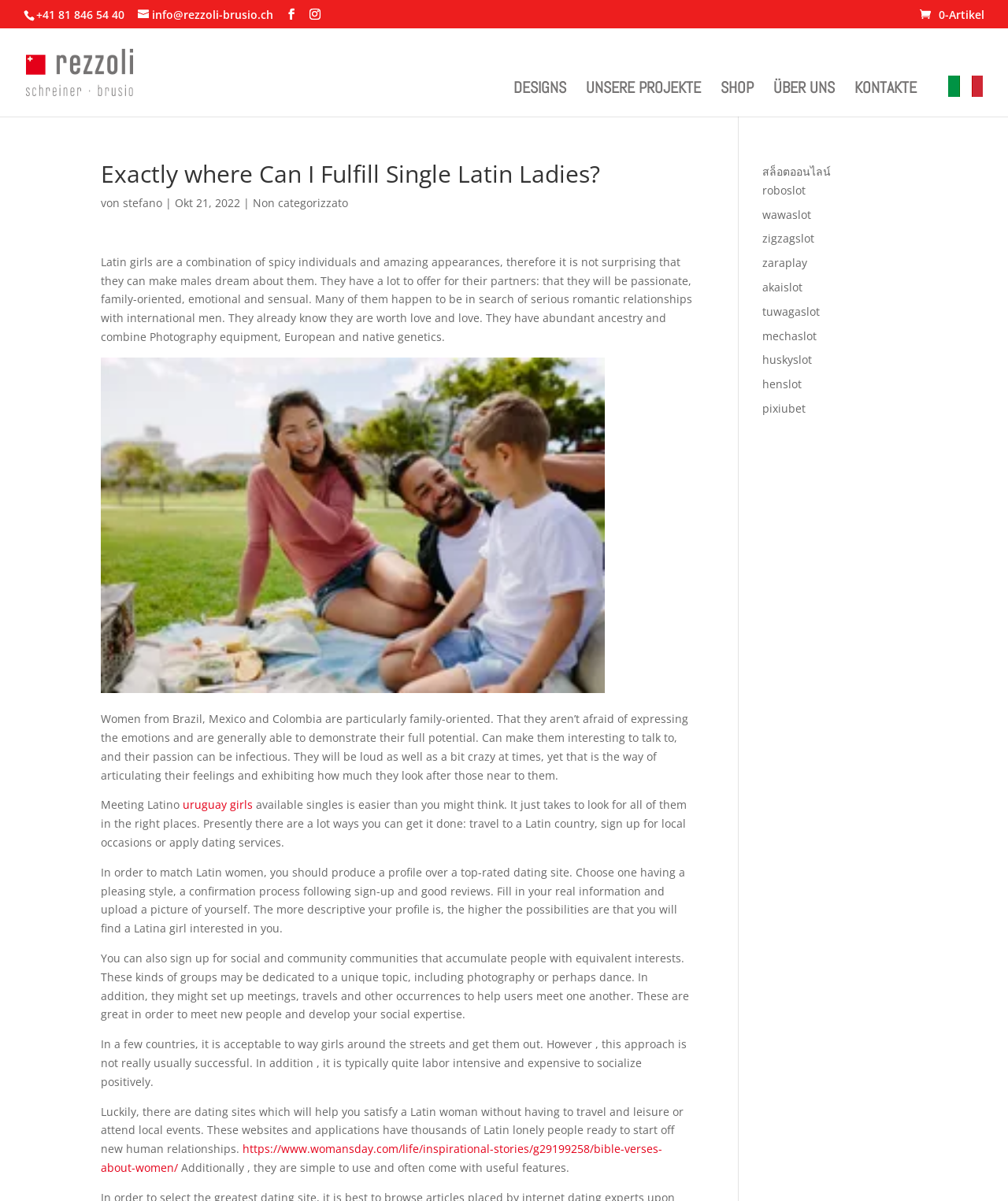Determine the bounding box coordinates of the area to click in order to meet this instruction: "Click the 'DESIGNS' link".

[0.509, 0.068, 0.562, 0.097]